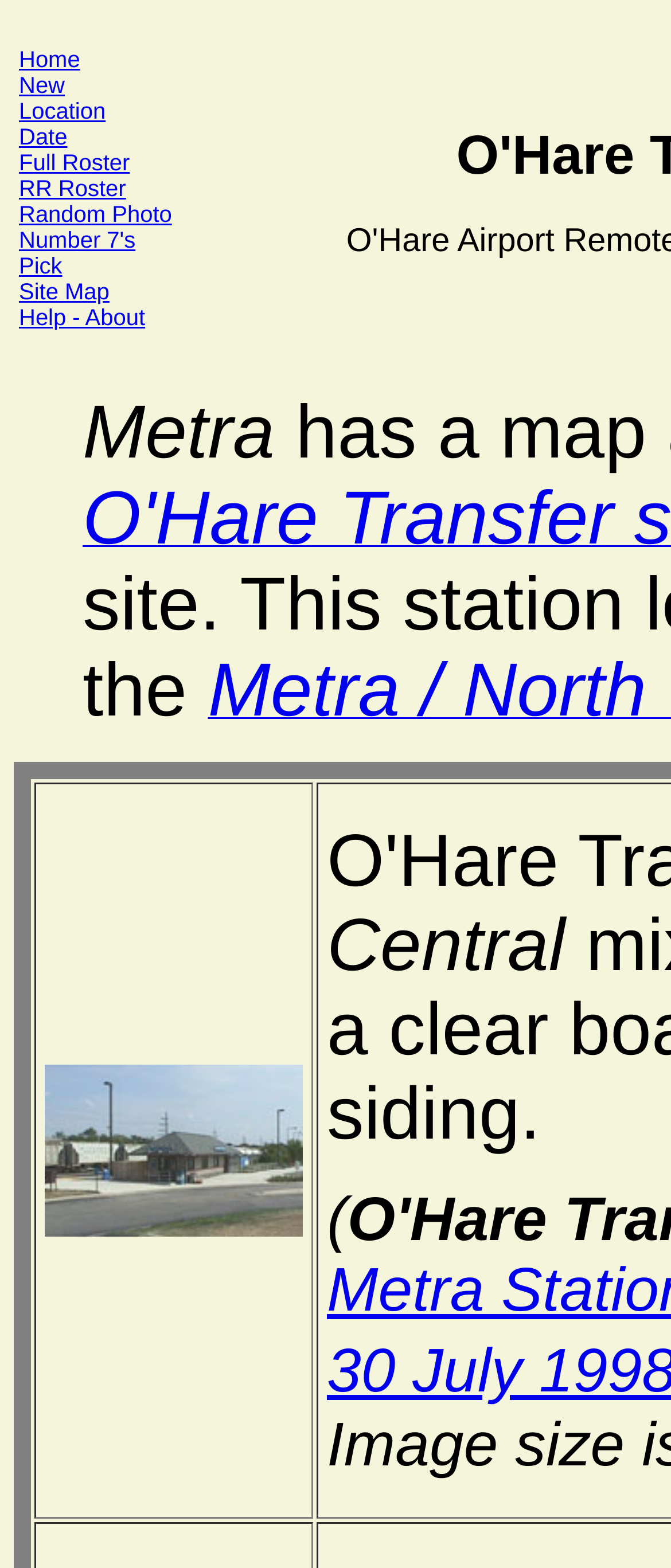What is the purpose of the website?
Answer the question with as much detail as you can, using the image as a reference.

Based on the layout and content of the webpage, it appears to be a collection of digital camera railroad photographs taken in the Chicagoland area. The website likely aims to showcase these photographs.